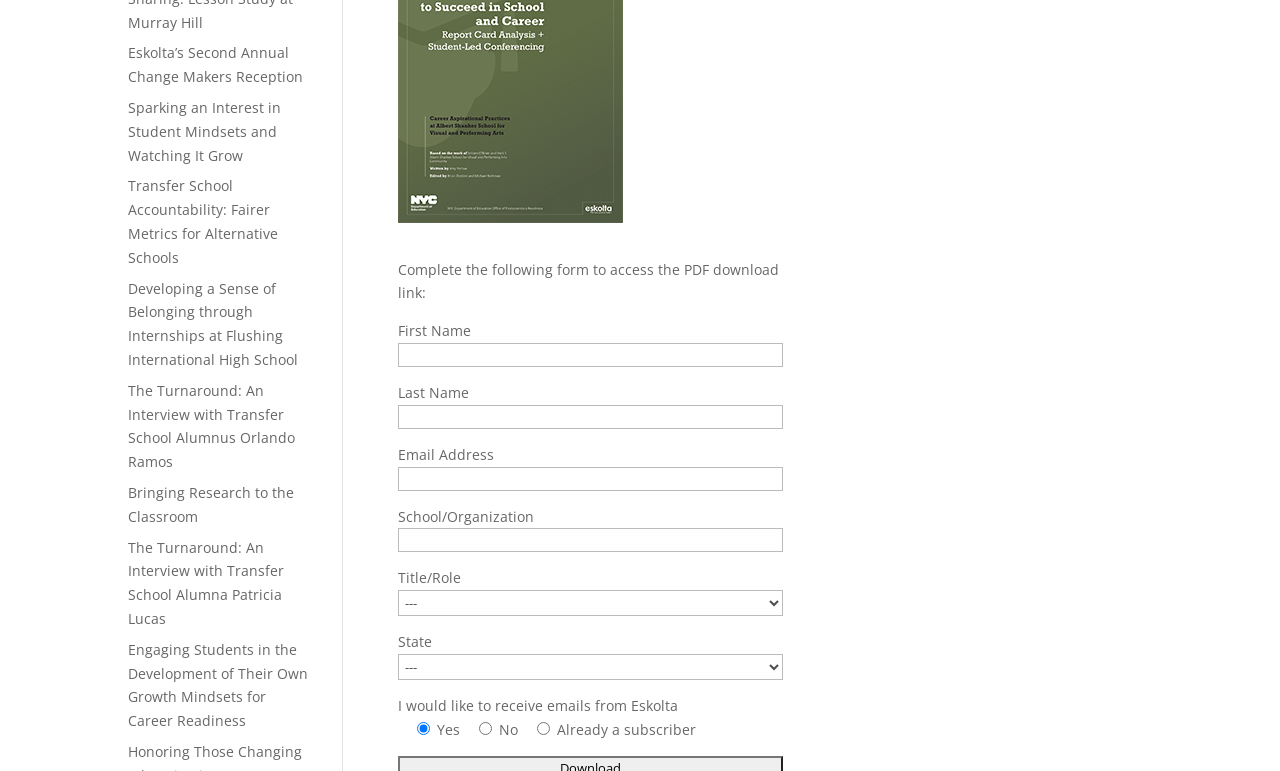How many links are available on the left side of the page?
Please answer the question as detailed as possible.

There are 7 links on the left side of the page, each with a different title, such as 'Eskolta’s Second Annual Change Makers Reception', 'Sparking an Interest in Student Mindsets and Watching It Grow', and so on.